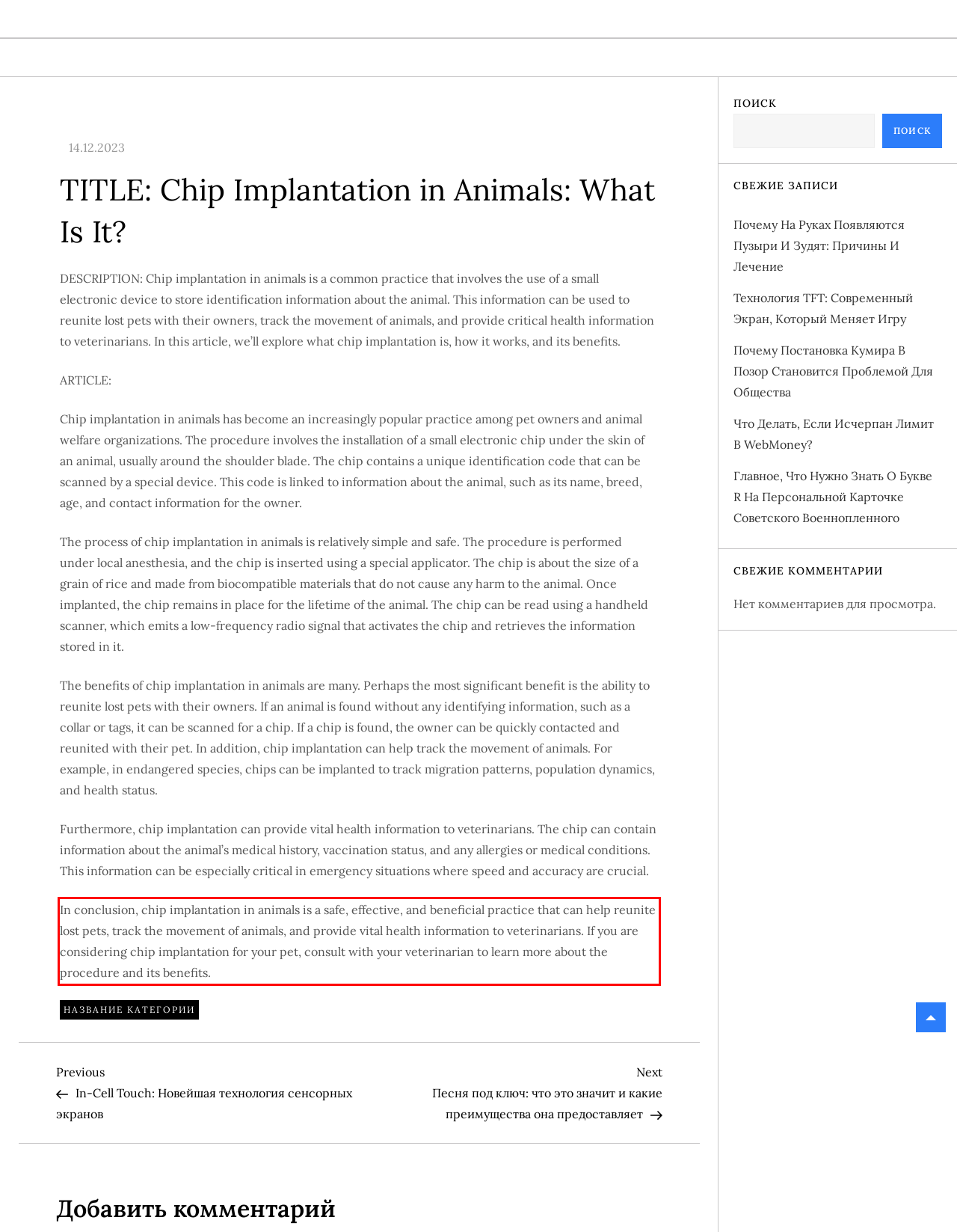Analyze the screenshot of a webpage where a red rectangle is bounding a UI element. Extract and generate the text content within this red bounding box.

In conclusion, chip implantation in animals is a safe, effective, and beneficial practice that can help reunite lost pets, track the movement of animals, and provide vital health information to veterinarians. If you are considering chip implantation for your pet, consult with your veterinarian to learn more about the procedure and its benefits.